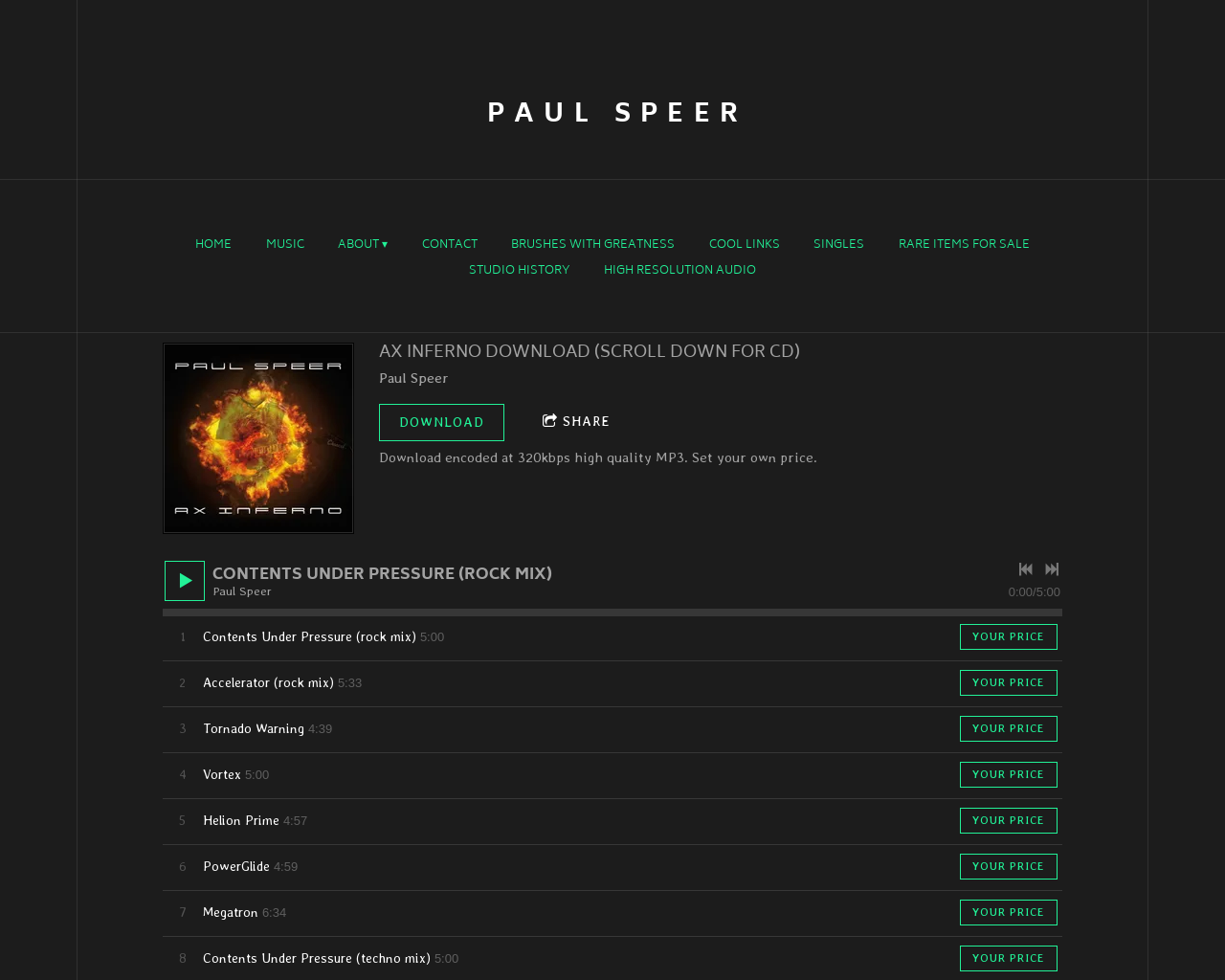Determine the bounding box coordinates of the element that should be clicked to execute the following command: "Click on the HOME link".

[0.159, 0.244, 0.189, 0.259]